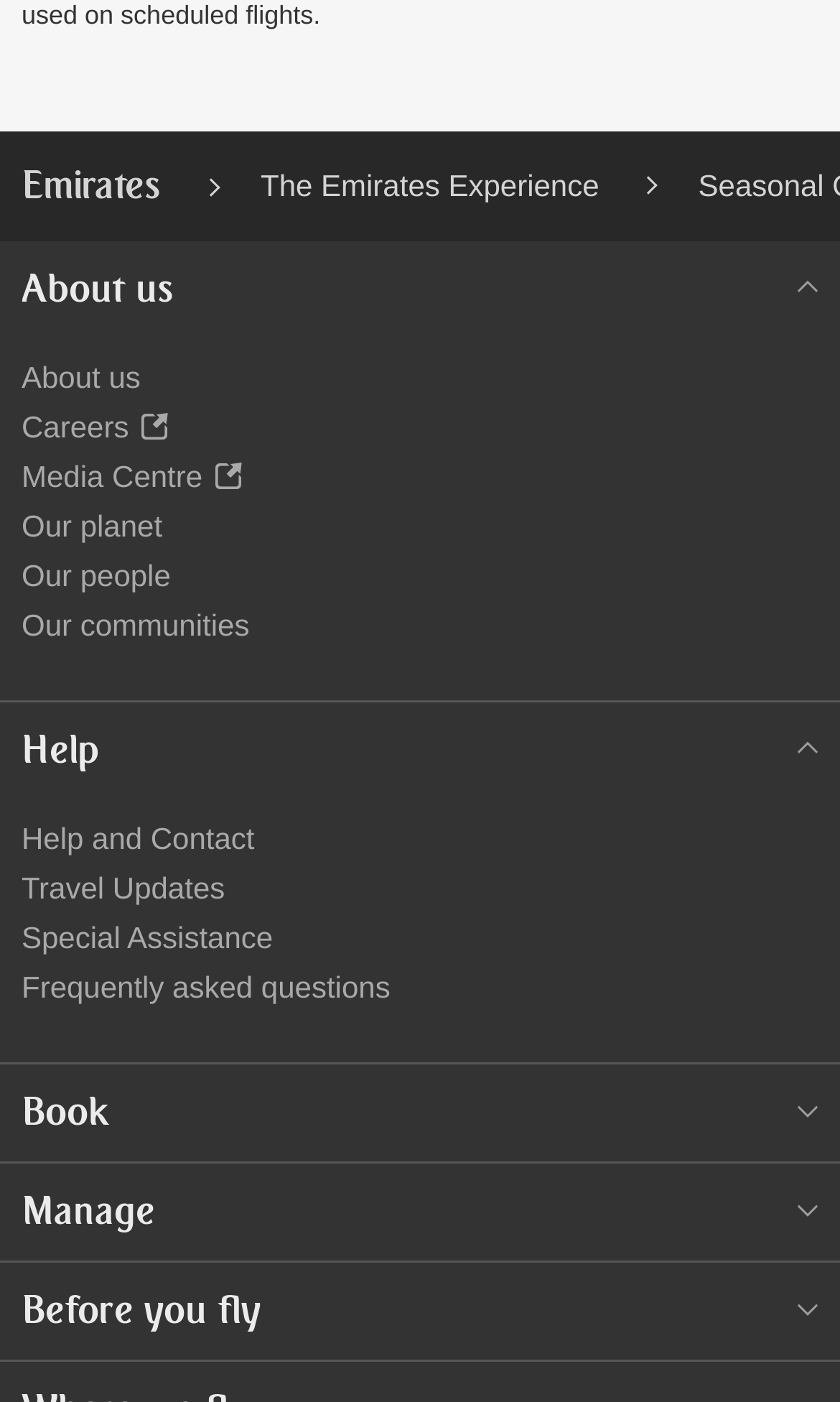How many links are there under 'About us'?
From the image, respond with a single word or phrase.

5